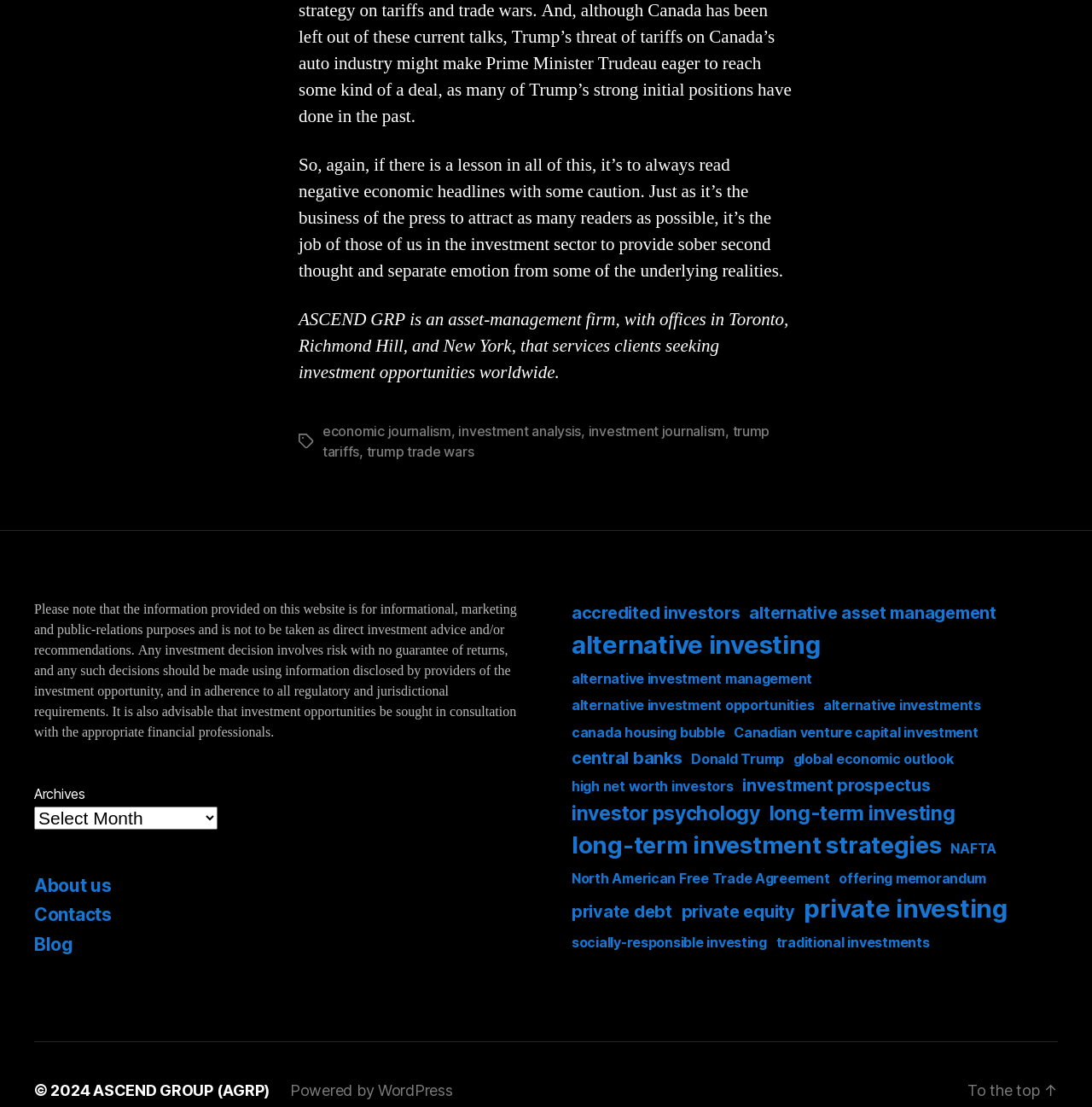Determine the bounding box coordinates of the section I need to click to execute the following instruction: "Select an option from the 'Archives' combobox". Provide the coordinates as four float numbers between 0 and 1, i.e., [left, top, right, bottom].

[0.031, 0.749, 0.199, 0.77]